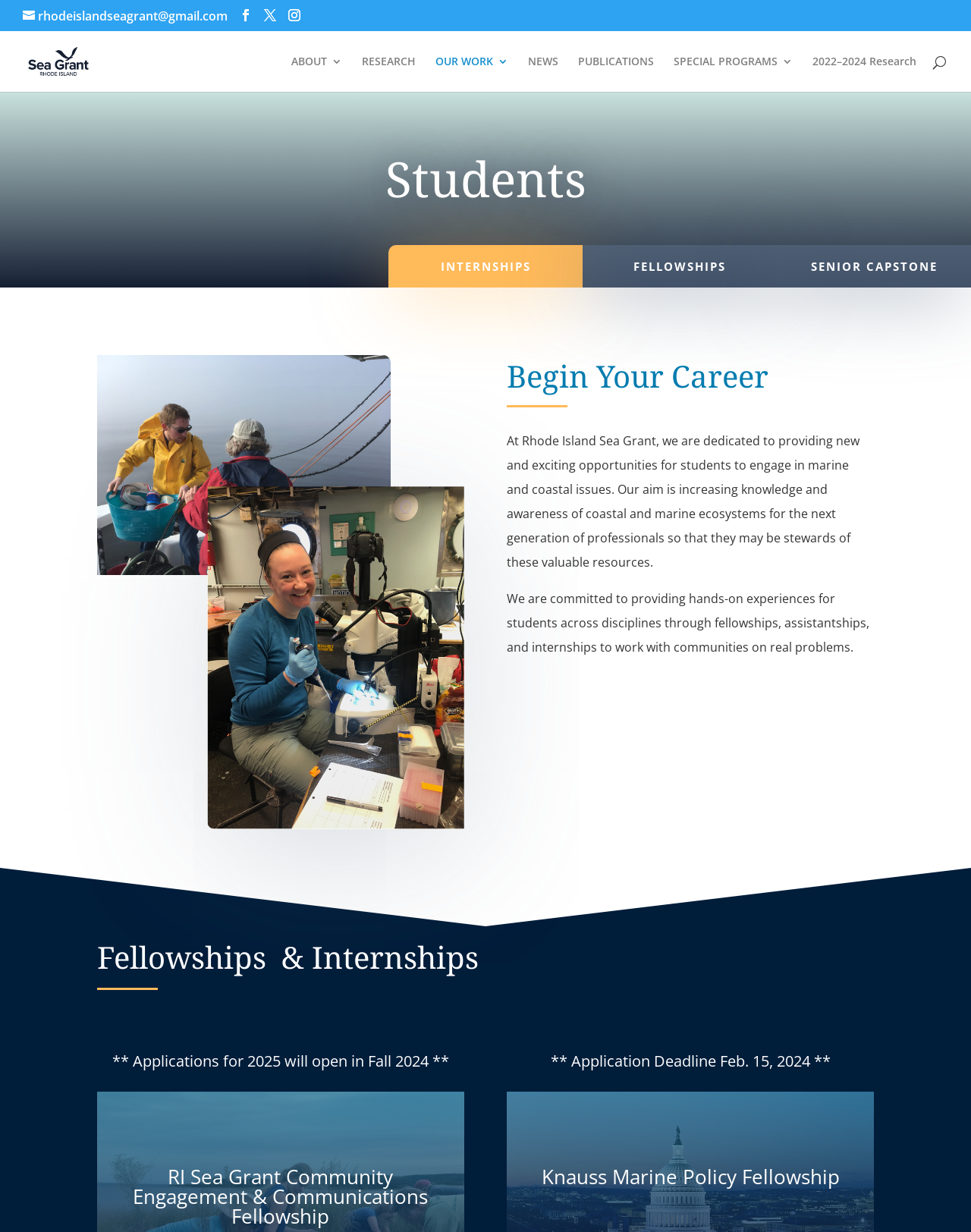Identify the bounding box coordinates for the region to click in order to carry out this instruction: "explore Knauss Marine Policy Fellowship". Provide the coordinates using four float numbers between 0 and 1, formatted as [left, top, right, bottom].

[0.553, 0.947, 0.869, 0.969]